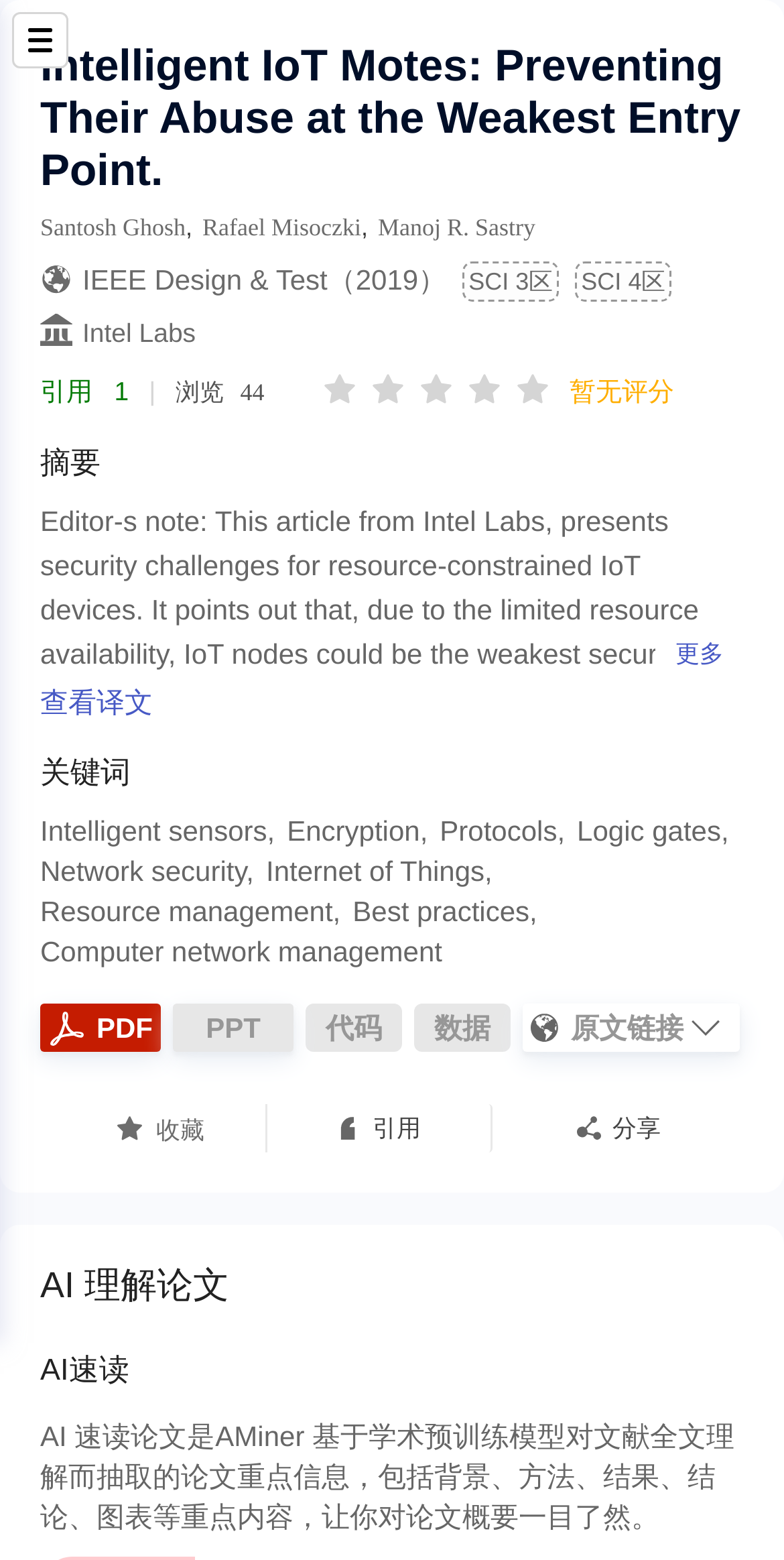Explain in detail what you observe on this webpage.

This webpage appears to be a research article page, specifically focused on IoT devices and security. At the top, there is a heading that reads "Intelligent IoT Motes: Preventing Their Abuse at the Weakest Entry Point." Below this heading, there are links to the authors' names, followed by a small image and a link to the publication "IEEE Design & Test（2019）". 

On the same line, there are several static text elements, including "SCI", "3区", and "4区", which may indicate the article's impact factor or other metrics. Below this, there is another image, followed by a link to "Intel Labs" and some static text elements, including "引用" and "浏览".

To the right of these elements, there is a radio group with five radio buttons, each with a star icon. Below this, there is a static text element that reads "暂无评分", which suggests that there are no ratings or reviews for this article.

The main content of the article begins with a summary, which is introduced by the static text "摘要". The summary text is quite long and discusses the security challenges of IoT devices, highlighting the importance of resource management and best practices.

Below the summary, there are several static text elements that list keywords related to the article, including "Intelligent sensors", "Encryption", "Protocols", and "Network security". 

Further down, there are buttons and links to download the article in different formats, such as PDF and PPT, as well as links to the original article and a button to collect or favorite the article. There are also static text elements that read "AI 理解论文" and "AI速读", which suggest that the article has been analyzed and summarized by an AI model.

Overall, the webpage appears to be a research article page that provides a detailed summary and keywords related to the article, as well as links to download the article and other relevant resources.